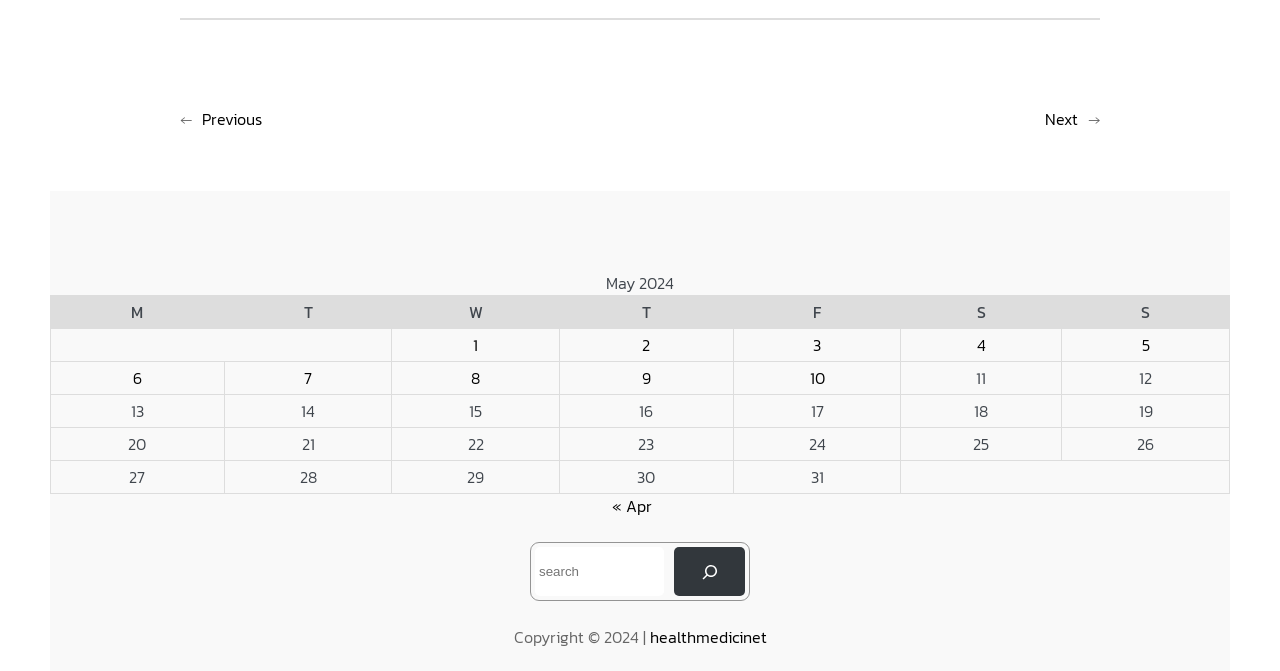Give a succinct answer to this question in a single word or phrase: 
What is the month displayed in the table?

May 2024